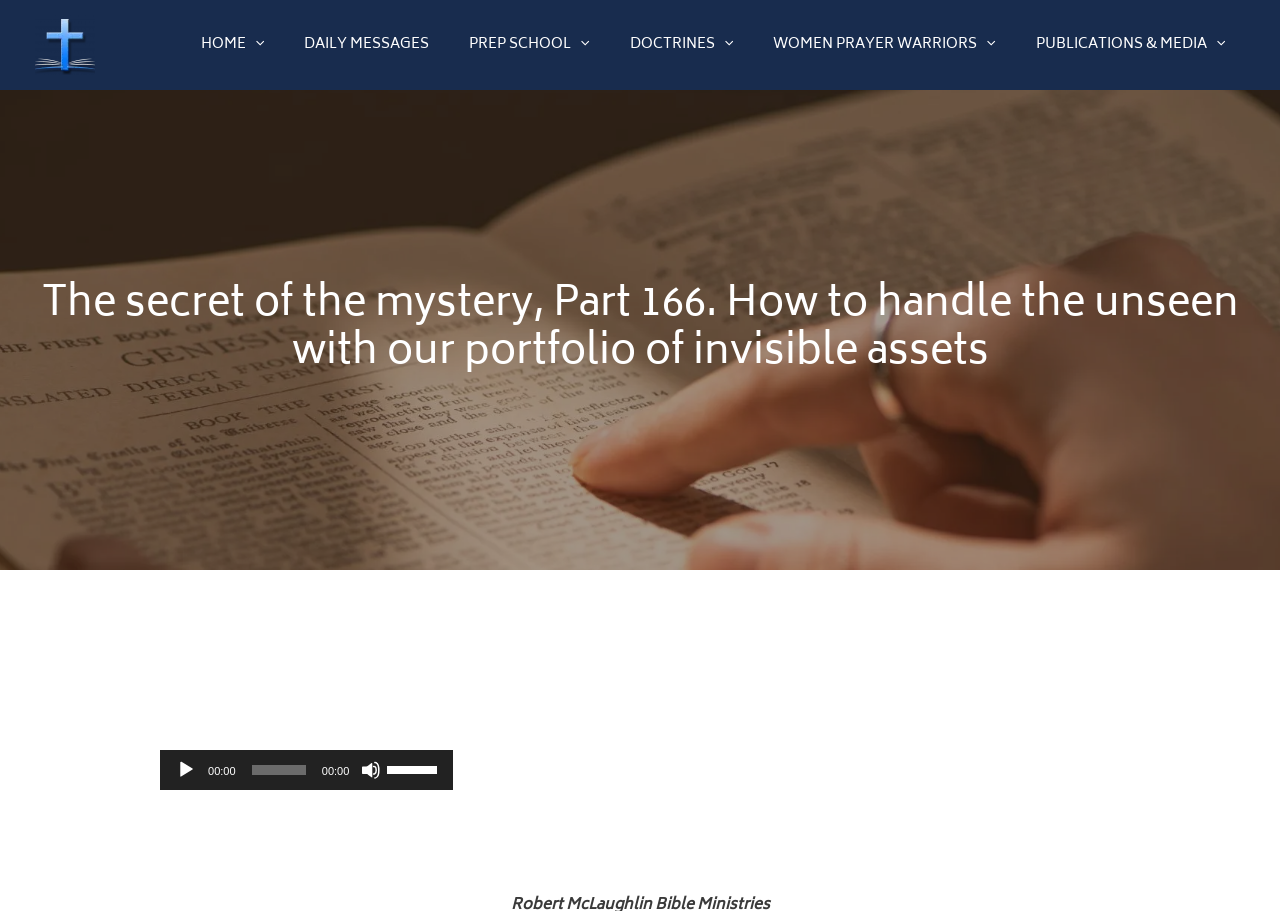For the element described, predict the bounding box coordinates as (top-left x, top-left y, bottom-right x, bottom-right y). All values should be between 0 and 1. Element description: alt="Robert McLaughlin Bible Ministries"

[0.027, 0.035, 0.074, 0.065]